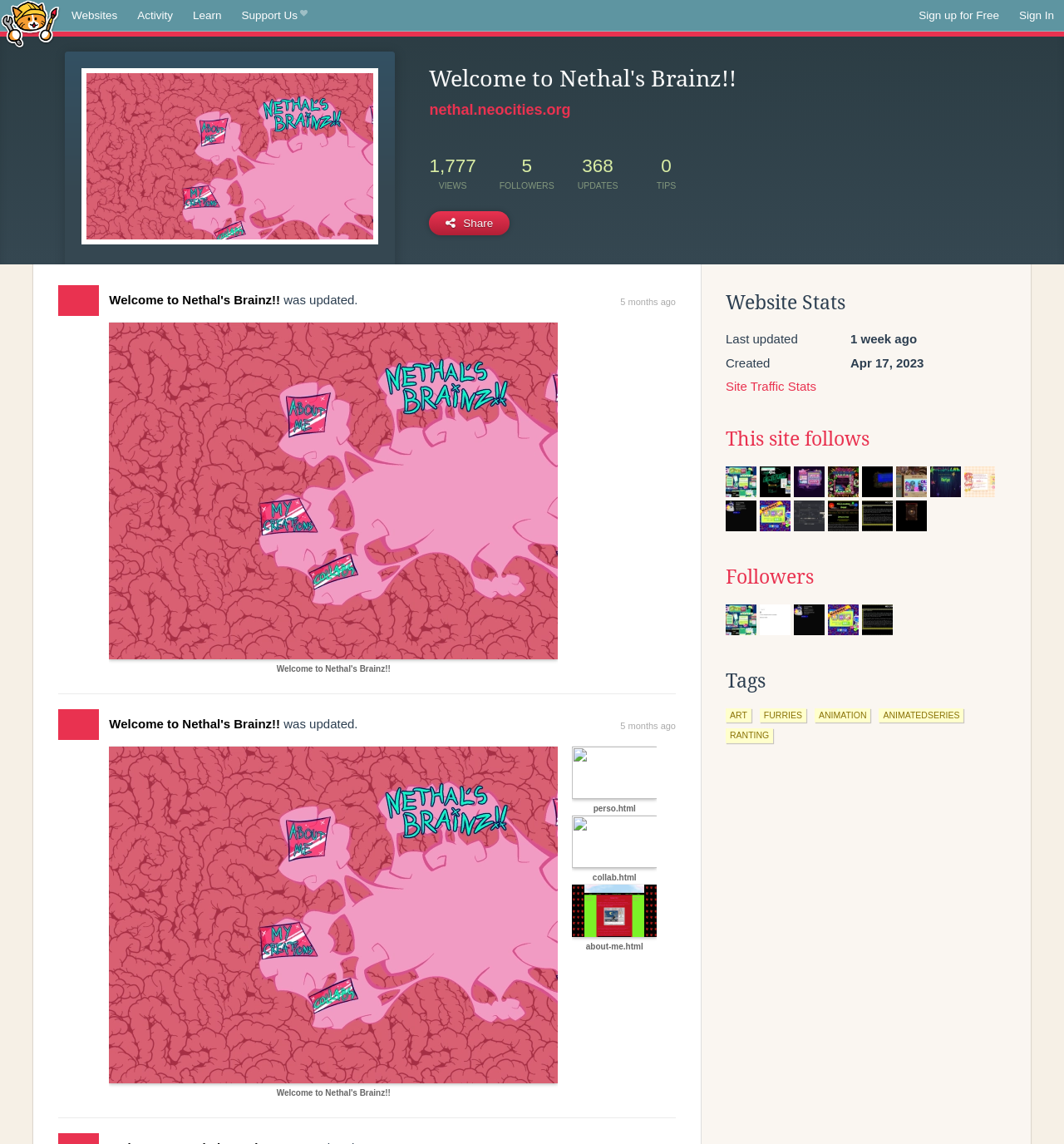Generate a thorough caption that explains the contents of the webpage.

This webpage is about a personal website, "Nethal's Brainz!!", on the Neocities platform. At the top, there is a navigation bar with links to "Websites", "Activity", "Learn", "Support Us", "Sign up for Free", and "Sign In". Below the navigation bar, there is a heading "Neocities.org" with an image of the Neocities logo.

The main content of the webpage is divided into two sections. On the left, there is a section with a heading "Welcome to Nethal's Brainz!!" and a link to the website's URL. Below this, there are statistics about the website, including the number of views, followers, updates, and tips. There are also links to share the website and a button to update the website.

On the right, there is a section with a heading "Website Stats" that displays information about the website's last update, creation date, and site traffic stats. Below this, there is a section with a heading "This site follows" that displays a list of followed websites, represented by images.

Further down the page, there are sections with headings "Followers" and "Tags". The "Followers" section displays a list of followers, represented by images, while the "Tags" section displays a list of tags, including "ART", "FURRIES", "ANIMATION", "ANIMATEDSERIES", and "RANTING", which are links to related content.

Throughout the webpage, there are various links and images that provide additional information and functionality.